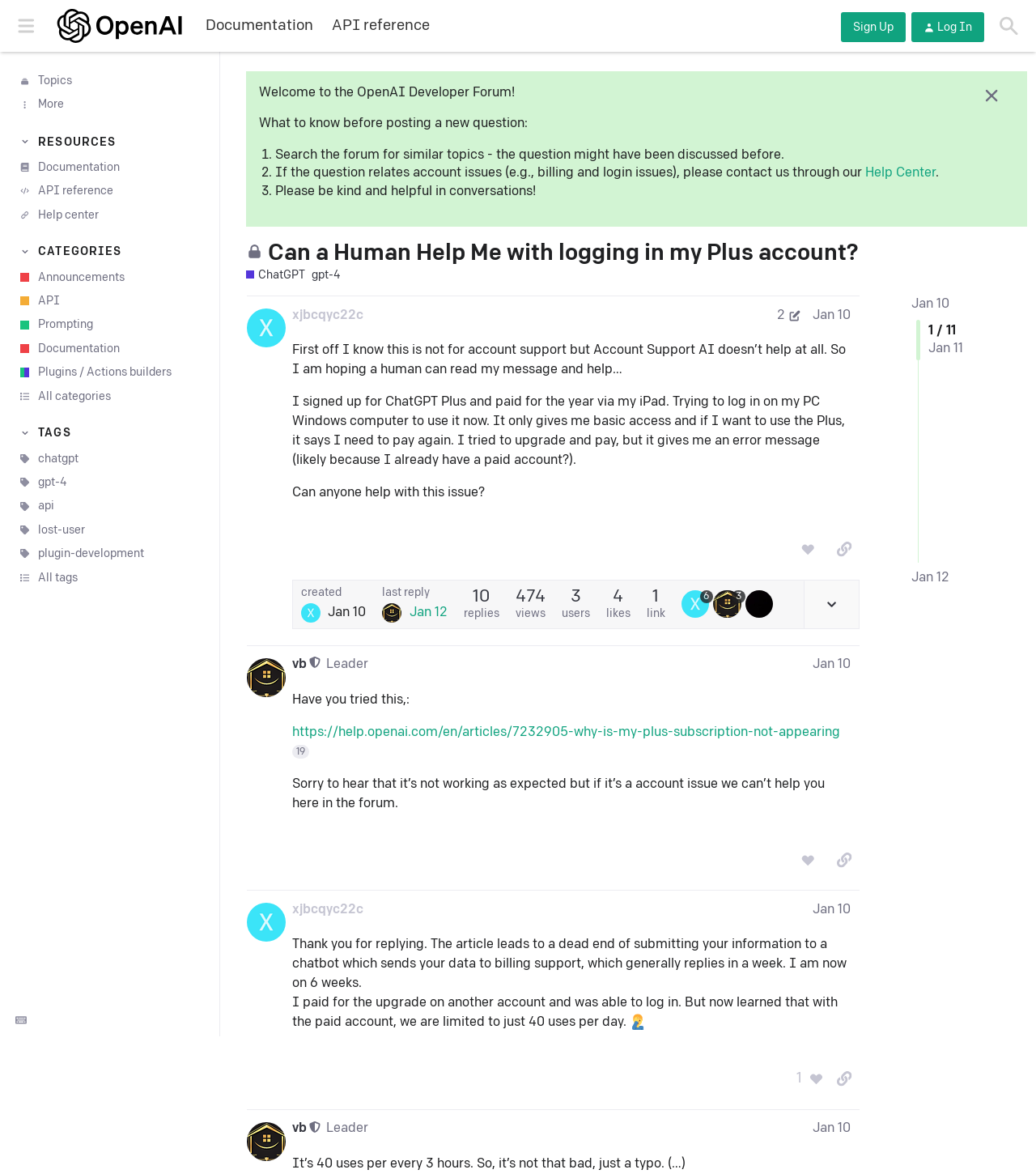What is the purpose of the 'Search' button?
Using the image as a reference, answer the question in detail.

The 'Search' button is located at the top-right corner of the webpage, and it has a popup menu. This suggests that it is used to search the forum for specific topics or keywords.